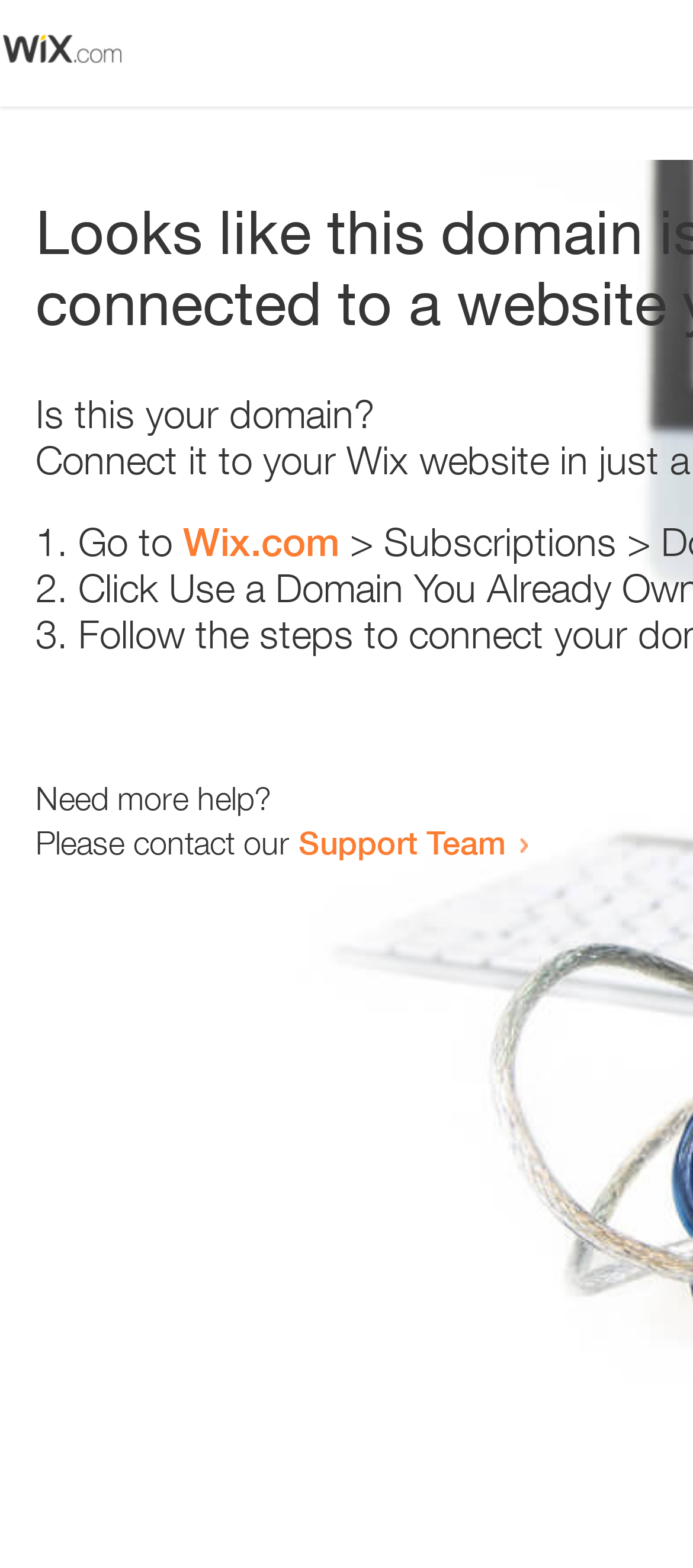Where can I get more help?
Look at the image and respond with a one-word or short phrase answer.

Support Team